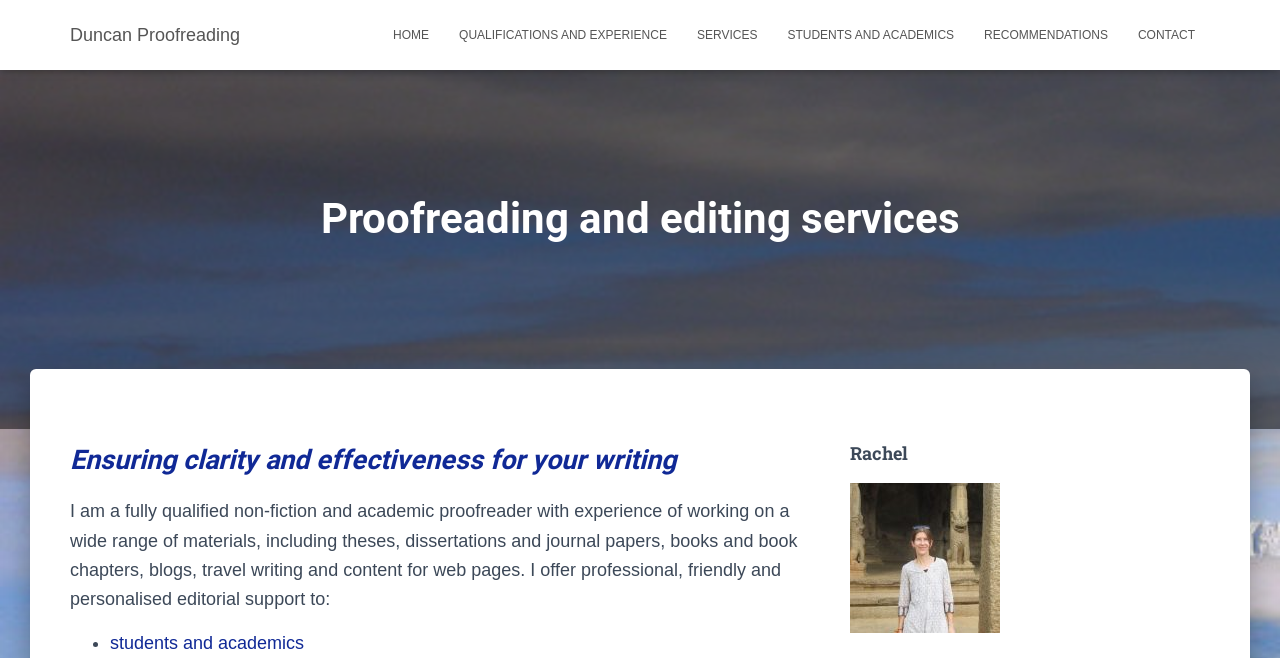Please provide the main heading of the webpage content.

Proofreading and editing services